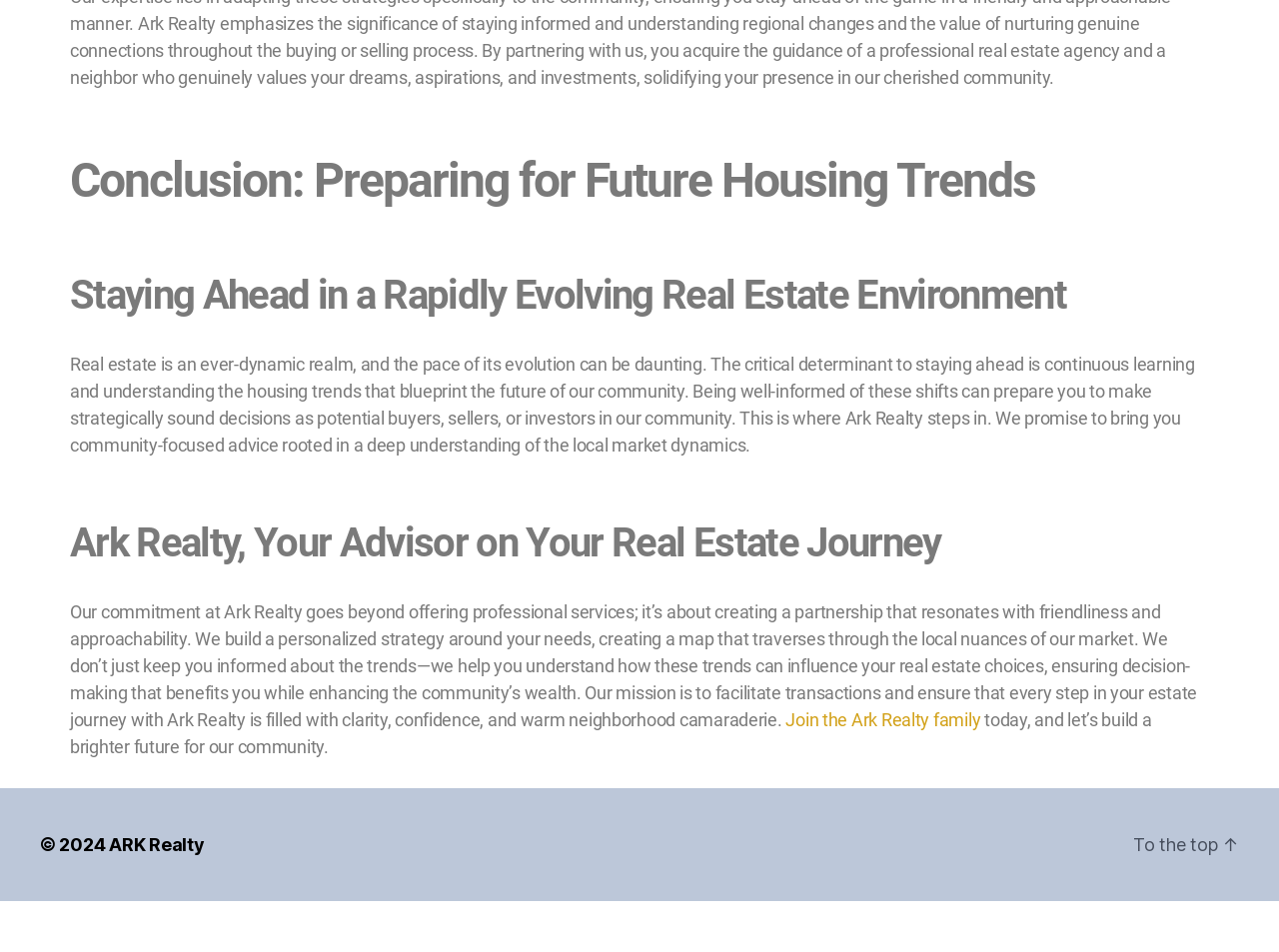Please analyze the image and provide a thorough answer to the question:
What is the main focus of Ark Realty?

Based on the webpage content, it is clear that Ark Realty is a real estate agency that focuses on providing community-focused advice and personalized strategies for buyers, sellers, and investors in the local market.